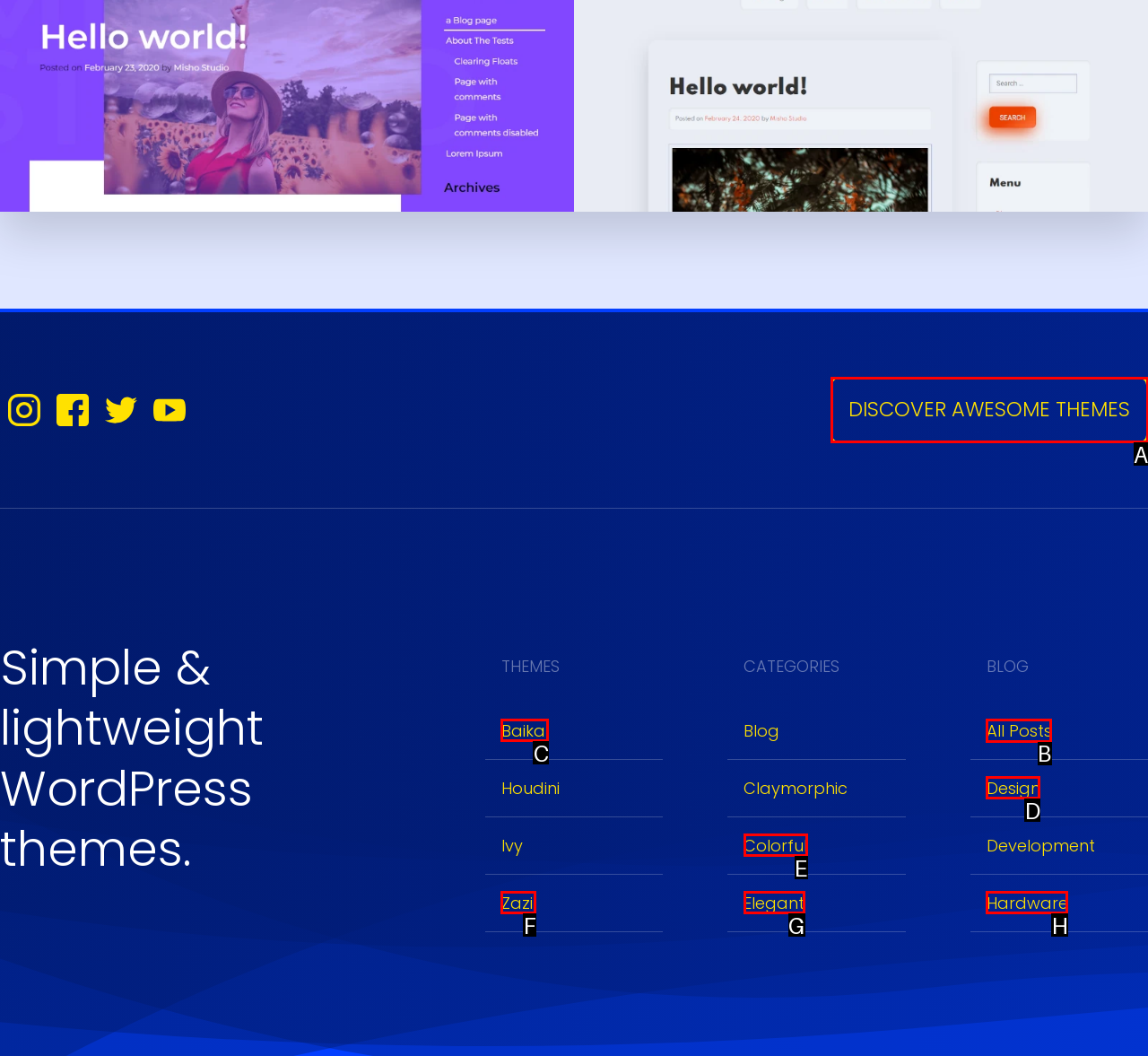What letter corresponds to the UI element to complete this task: Read All Posts
Answer directly with the letter.

B